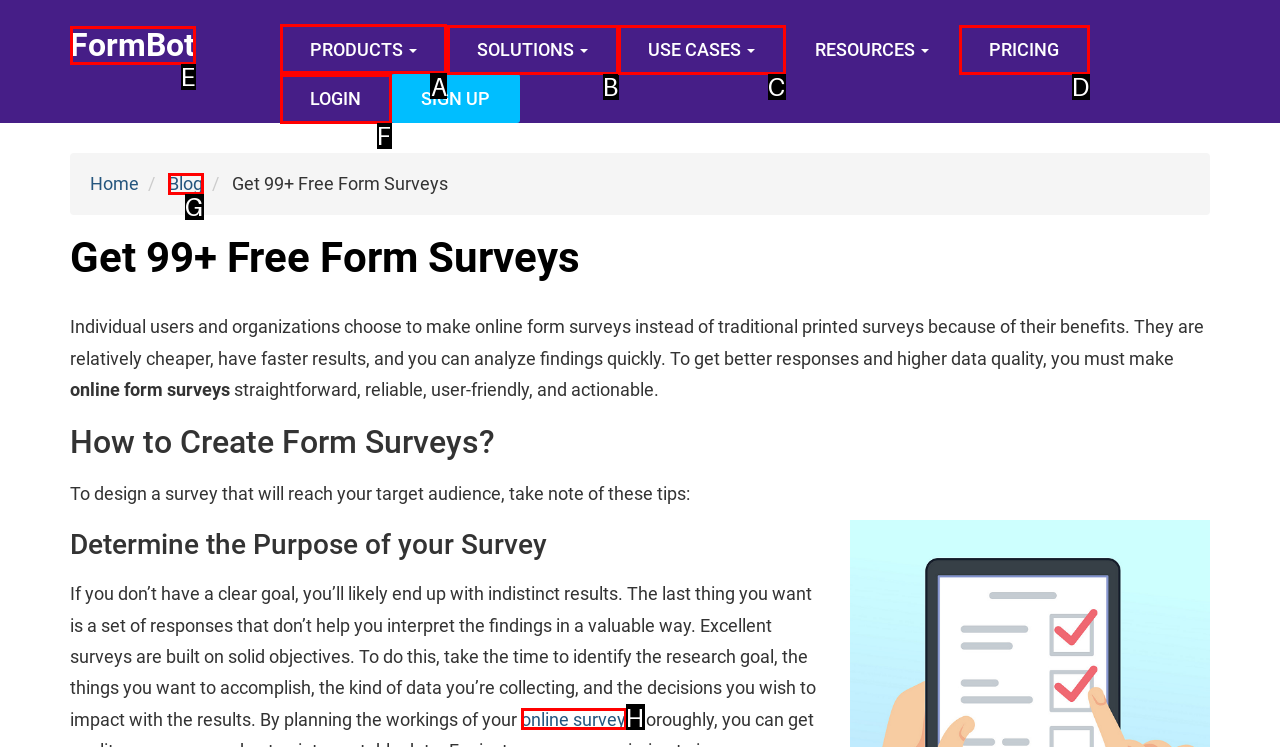Out of the given choices, which letter corresponds to the UI element required to Explore PRODUCTS? Answer with the letter.

A